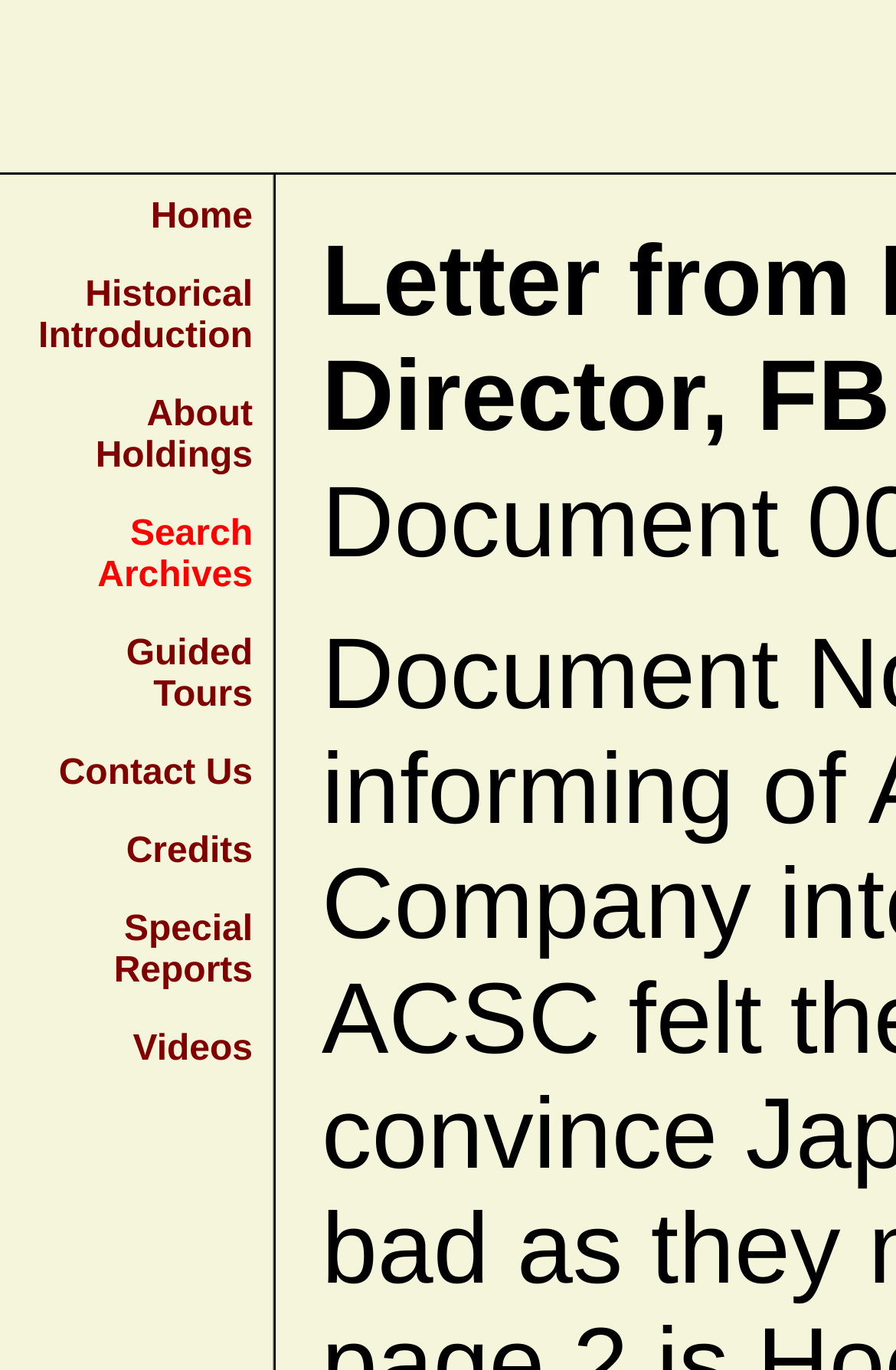Answer the following query with a single word or phrase:
Are there any images on the top navigation bar?

No